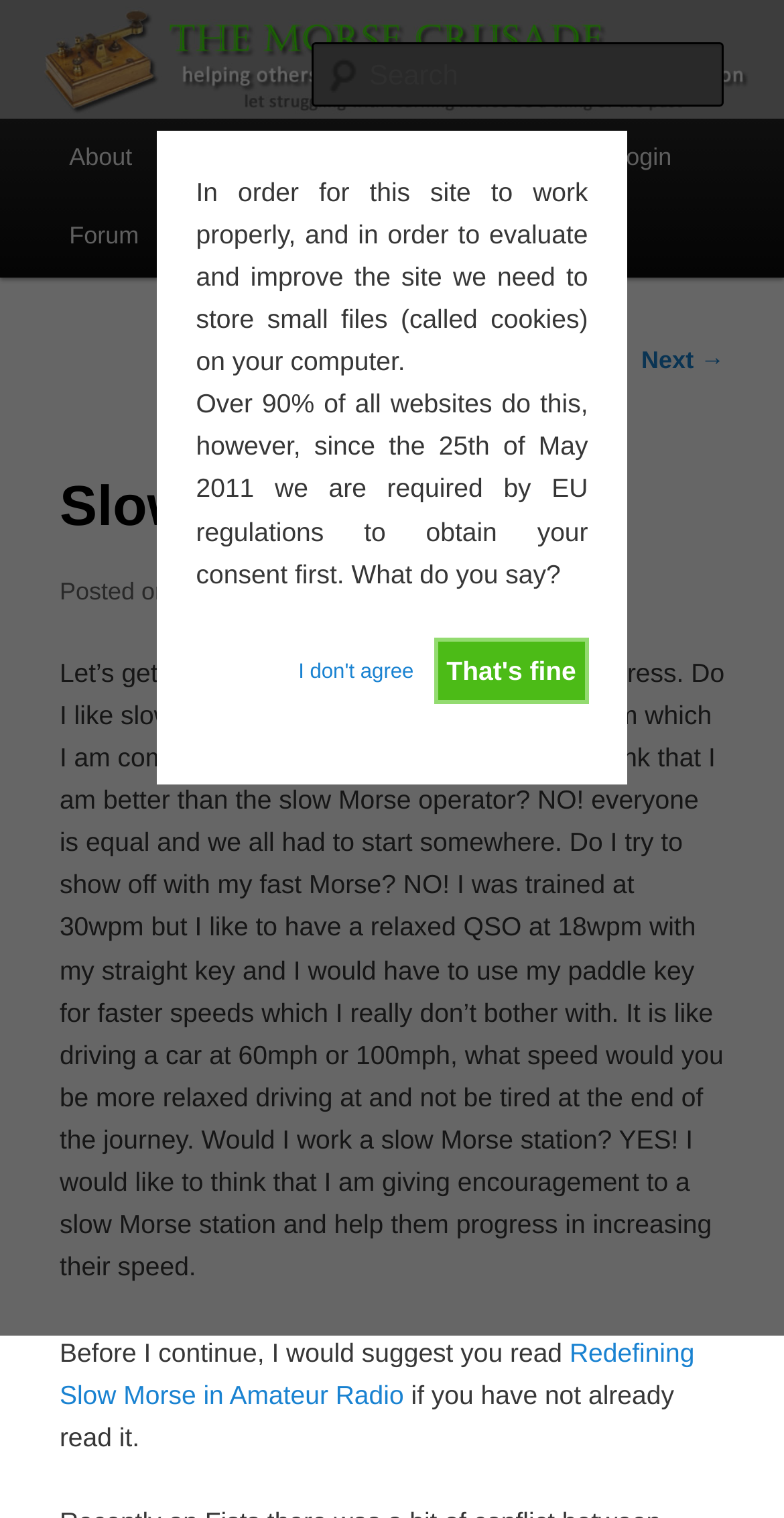Kindly provide the bounding box coordinates of the section you need to click on to fulfill the given instruction: "Search for something".

[0.396, 0.028, 0.924, 0.07]